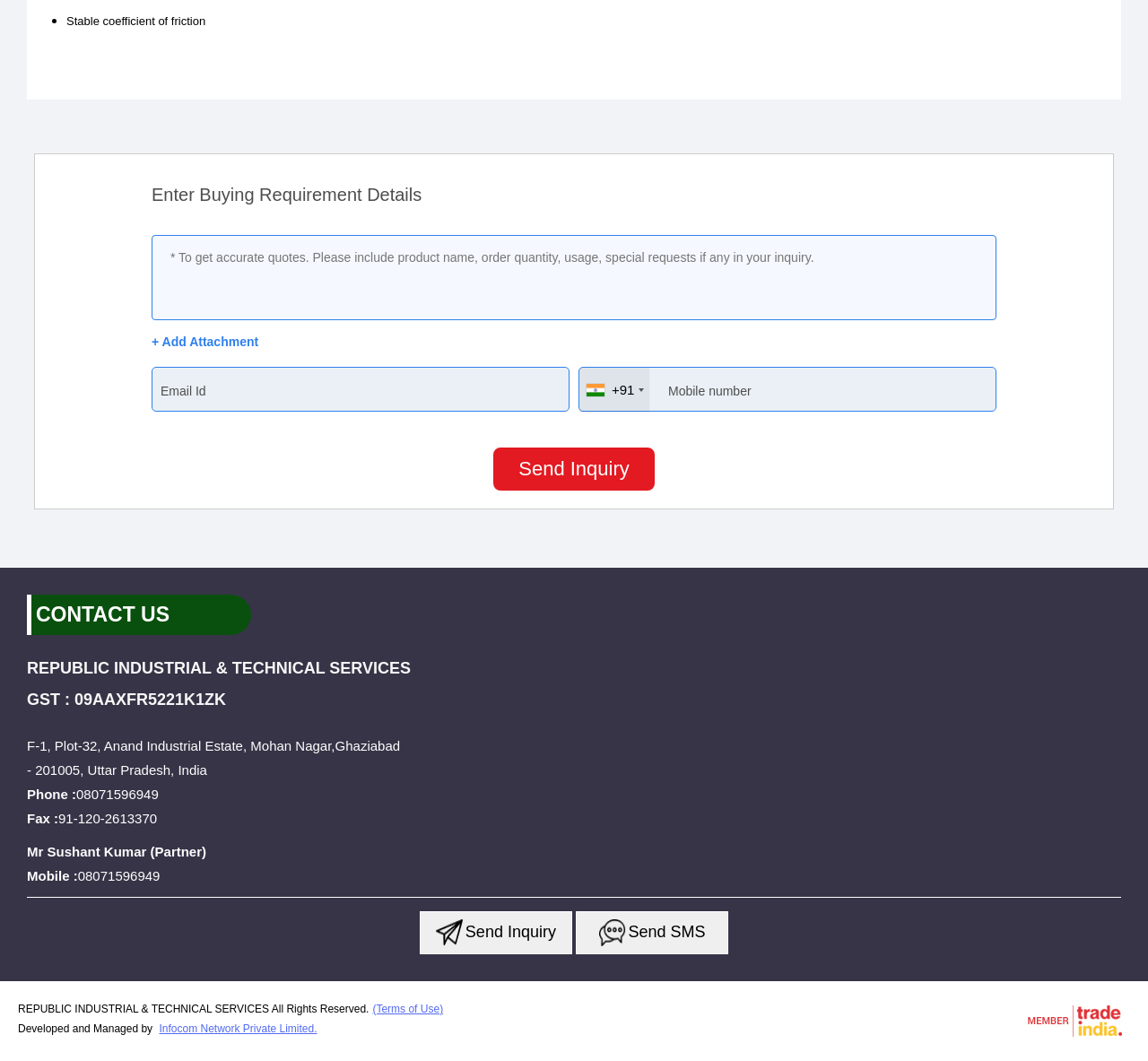Examine the image and give a thorough answer to the following question:
What is the phone number of the company?

The phone number of the company can be found in the footer section of the webpage, where it is mentioned as 'Phone : 08071596949'.